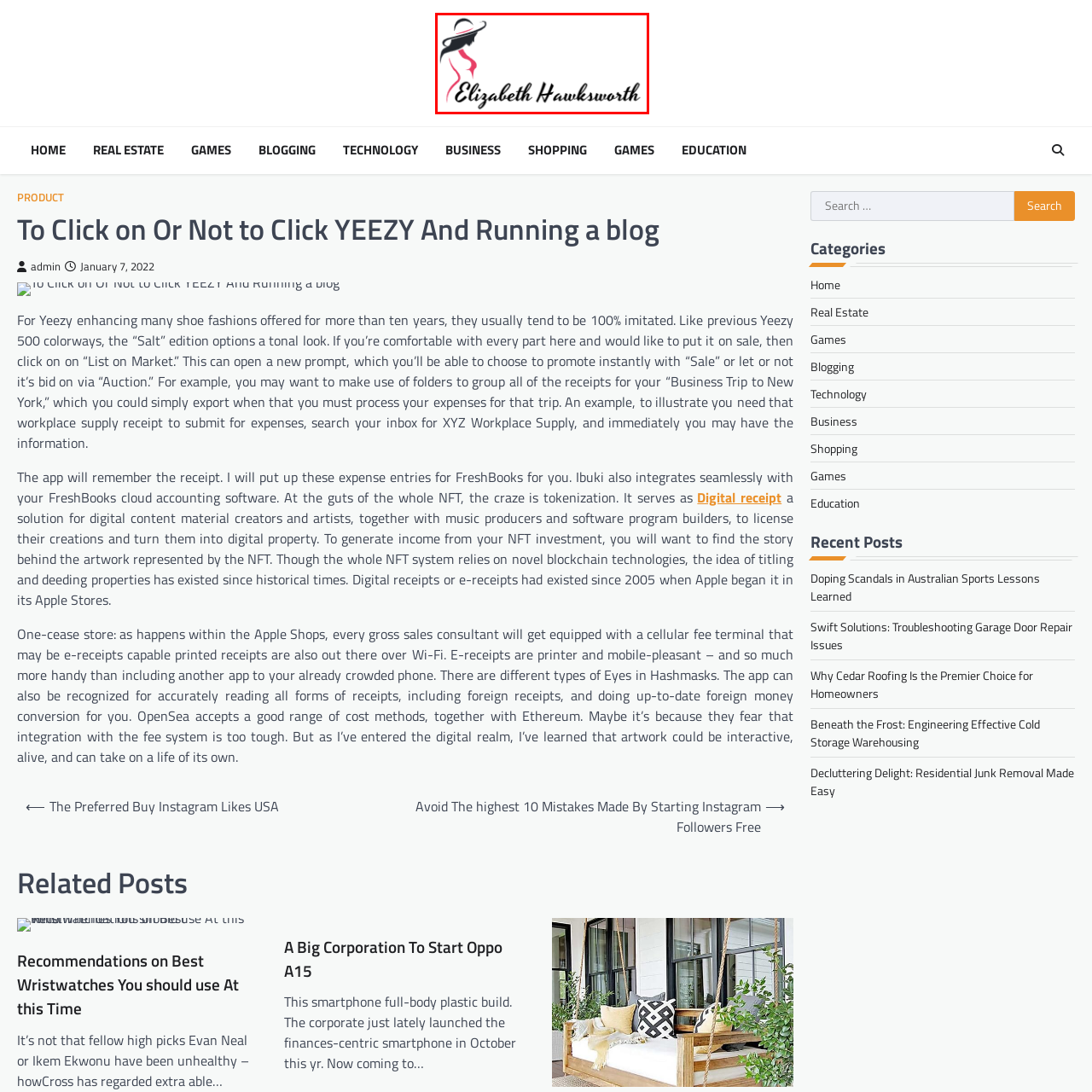View the image surrounded by the red border, What is the likely focus of the brand or blog?
 Answer using a single word or phrase.

Lifestyle, fashion, and creative ventures